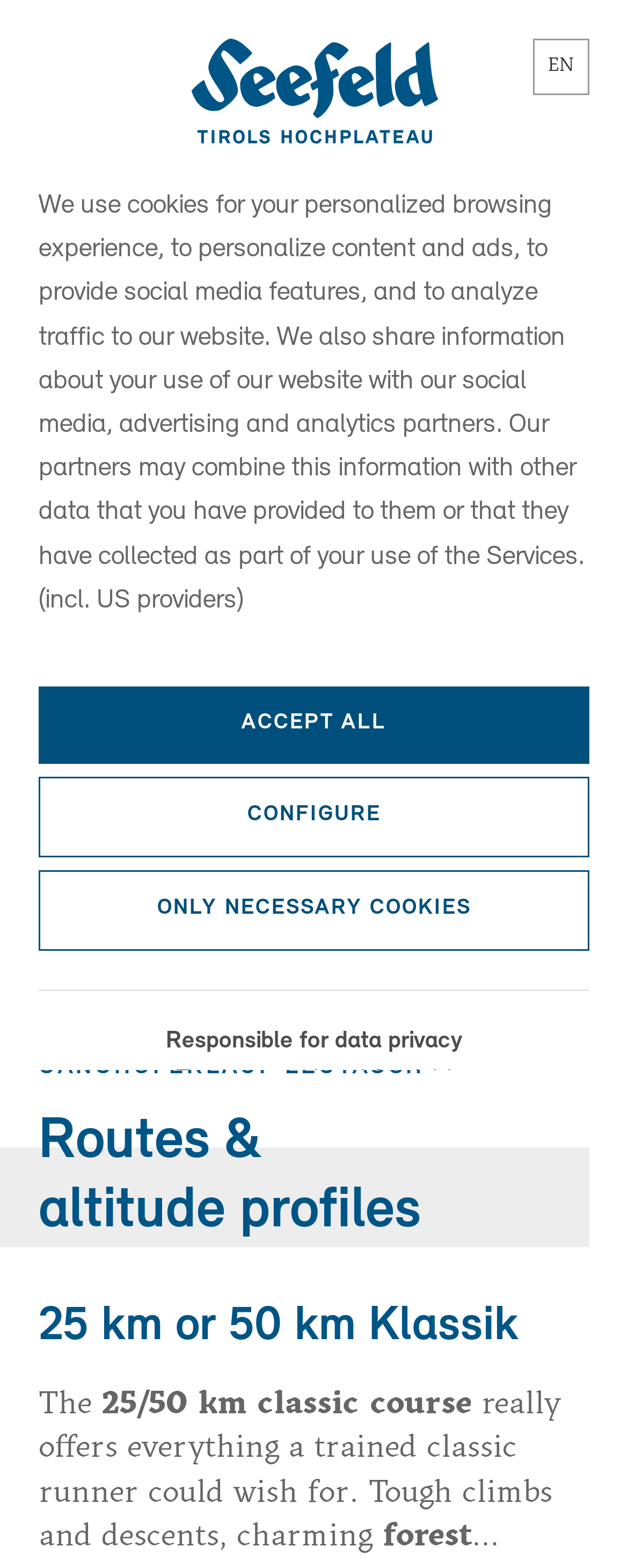Determine the bounding box coordinates of the region I should click to achieve the following instruction: "Enter your email address". Ensure the bounding box coordinates are four float numbers between 0 and 1, i.e., [left, top, right, bottom].

None